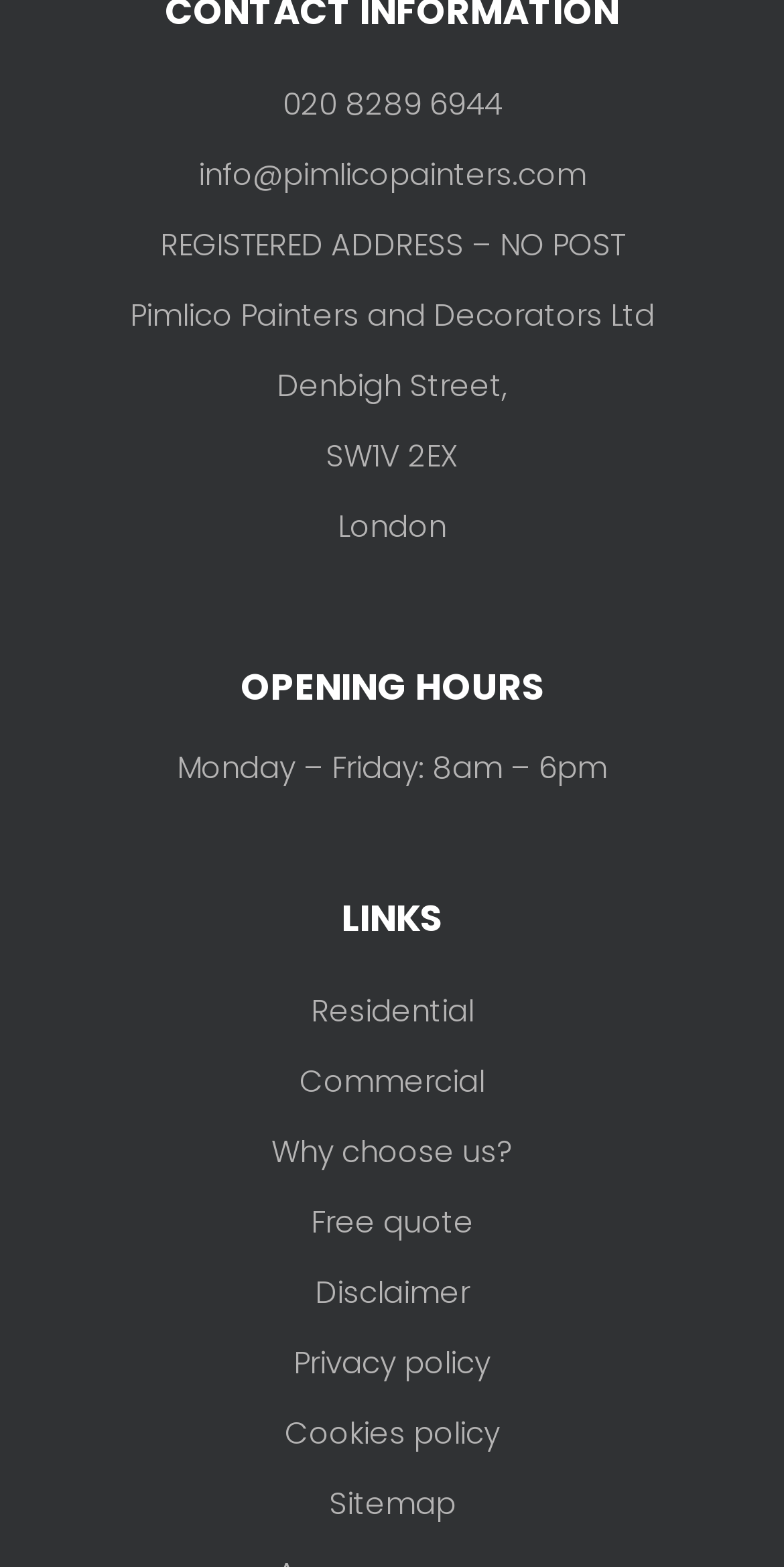What is the company's phone number?
Utilize the image to construct a detailed and well-explained answer.

The company's phone number can be found in the first table cell of the first table row, which is '020 8289 6944'.